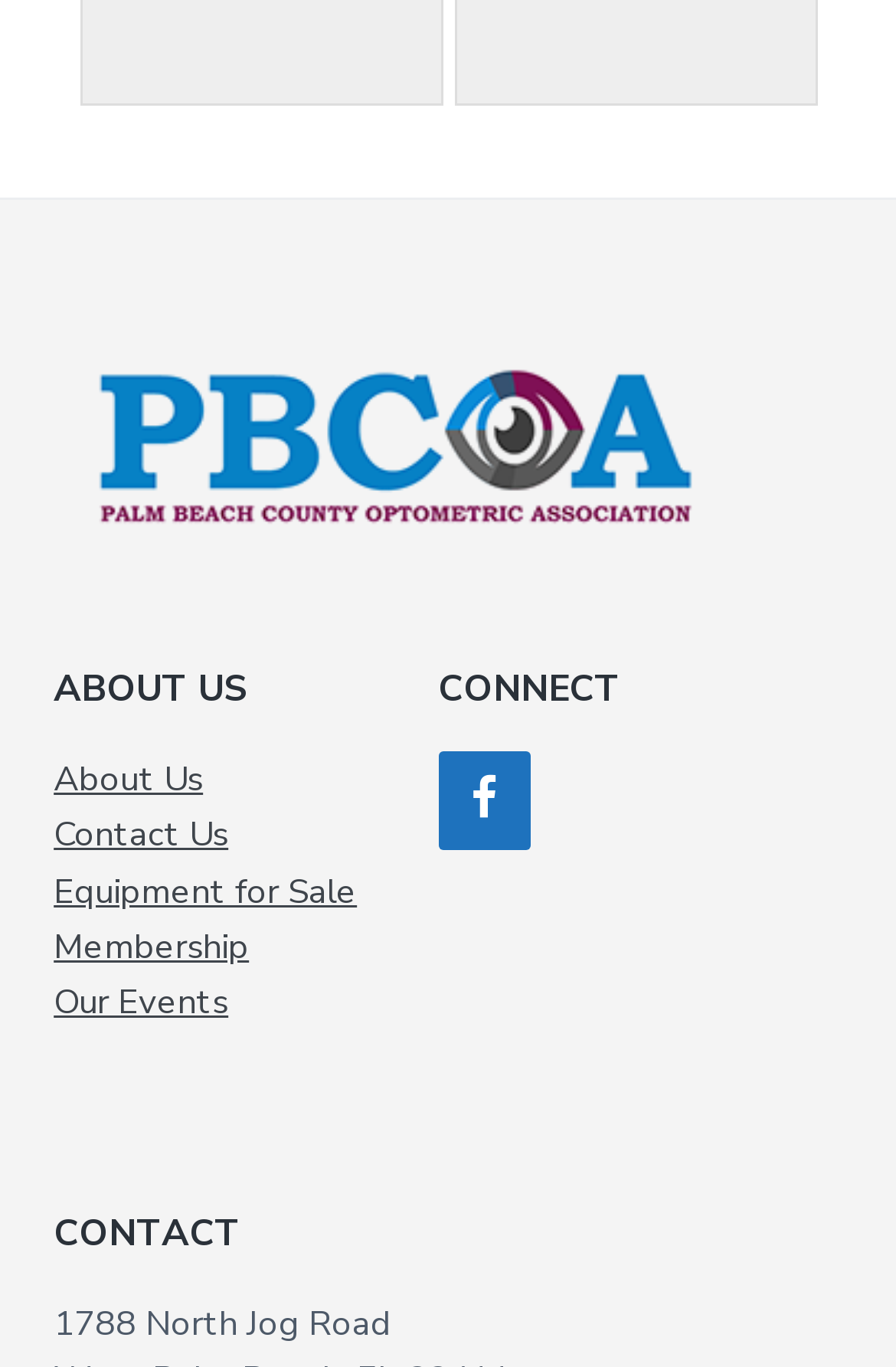What social media platform is mentioned on the webpage?
Make sure to answer the question with a detailed and comprehensive explanation.

The social media platform mentioned on the webpage is 'Facebook' which is located at the top right corner of the webpage with a bounding box coordinate of [0.489, 0.55, 0.591, 0.622].